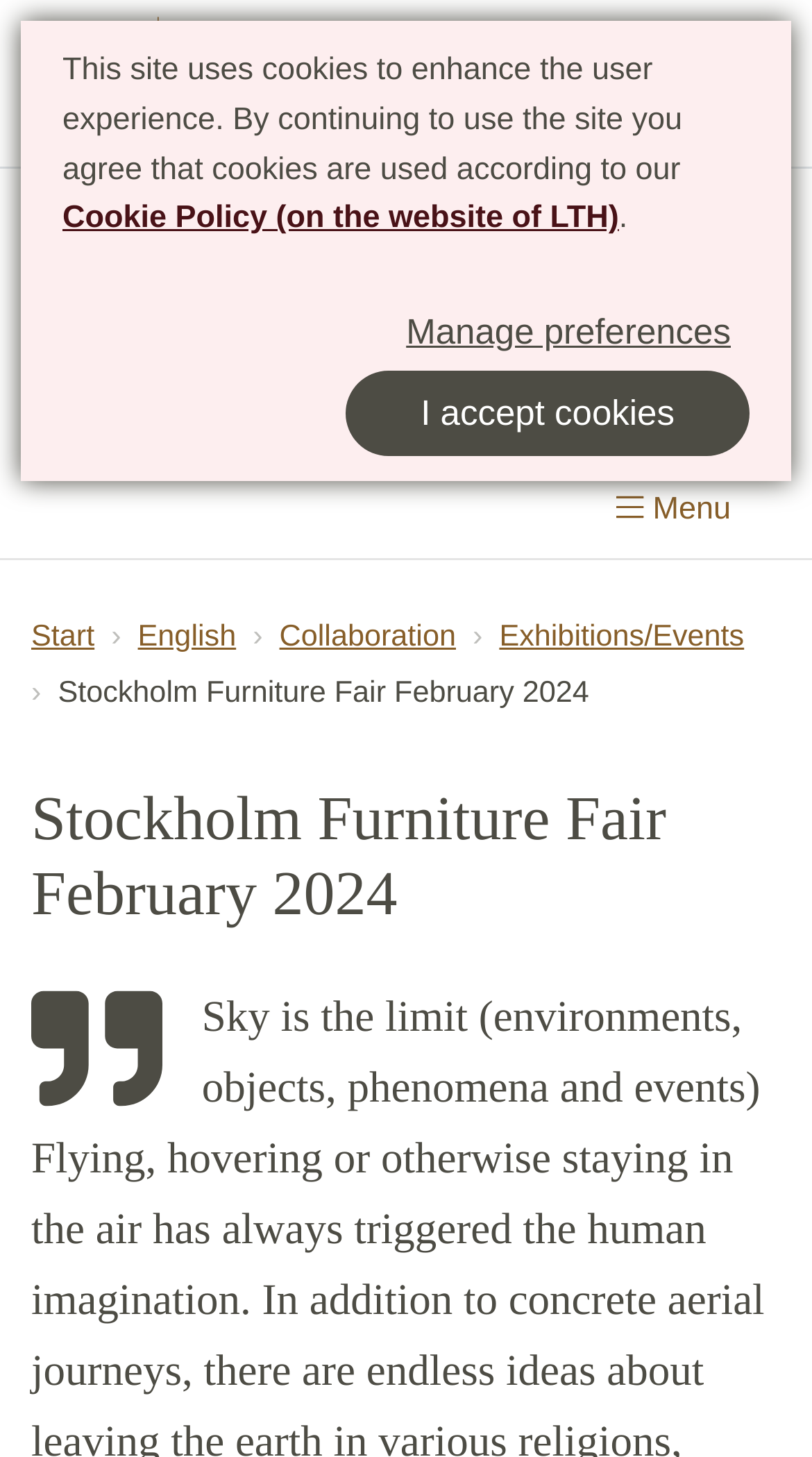Please locate and retrieve the main header text of the webpage.

Department of Architecture and Built Environment